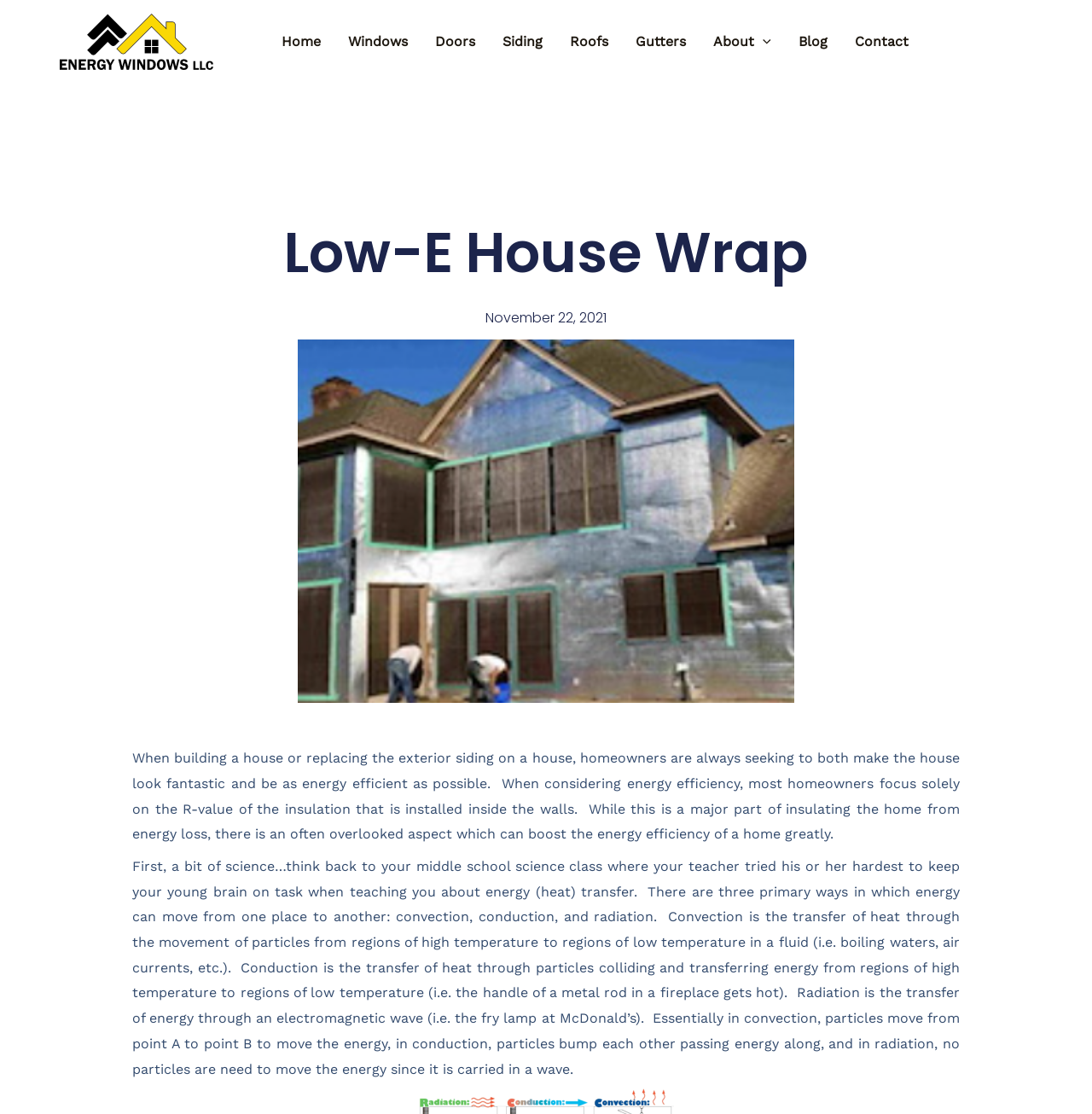Give a one-word or phrase response to the following question: What is the format of the phone number?

(XXX) XXX-XXXX